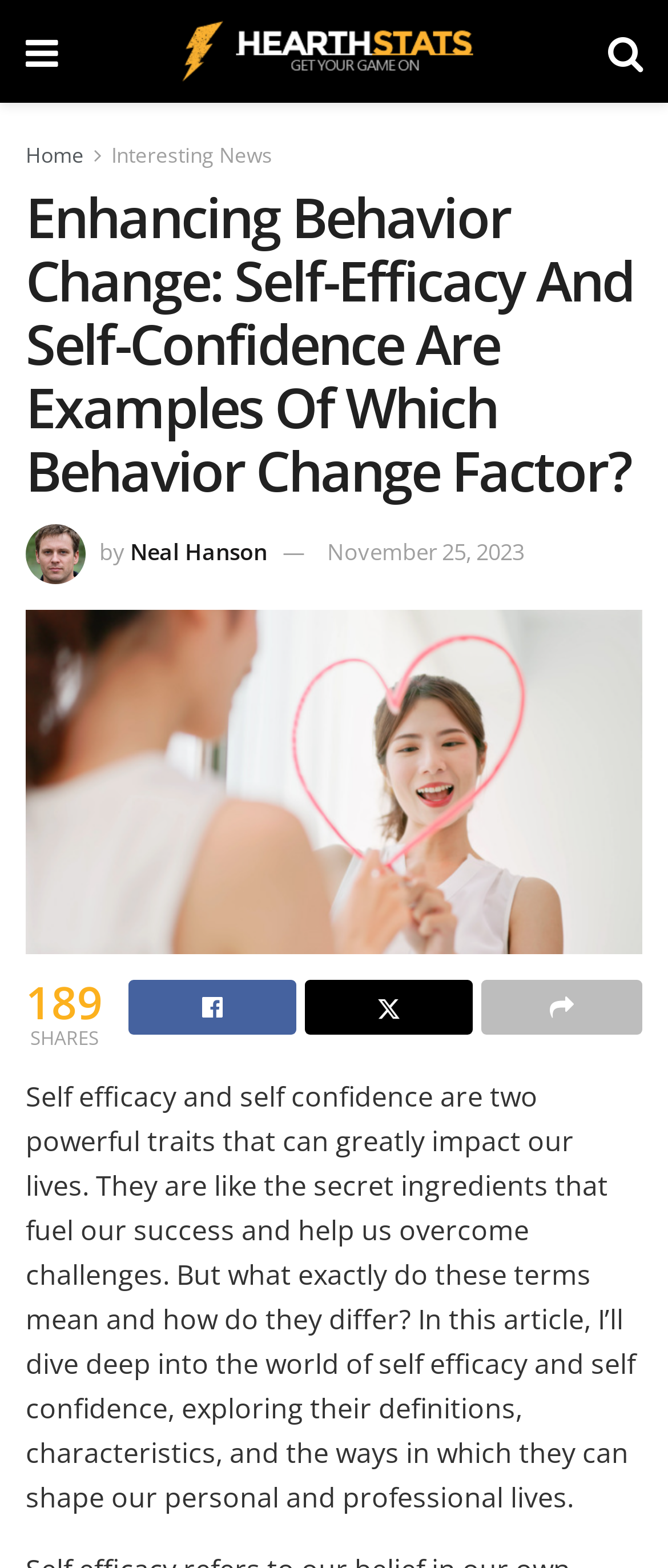Explain the webpage's design and content in an elaborate manner.

This webpage is about enhancing behavior change, specifically focusing on self-efficacy and self-confidence. At the top left, there is a link with a icon '\uf0c9' and another link with the text 'Hearth Stats' accompanied by an image with the same text. On the top right, there is a link with an icon '\uf002'. 

Below these links, there are three more links: 'Home', 'Interesting News', and a heading that reads 'Enhancing Behavior Change: Self-Efficacy And Self-Confidence Are Examples Of Which Behavior Change Factor?'. 

To the right of the heading, there is an image of a person, Neal Hanson, with a text 'by' next to it, followed by a link with Neal Hanson's name and a link with the date 'November 25, 2023'. 

Below this section, there is a link with the text 'self-efficacy and self-confidence are examples of which behavior change factor?' accompanied by an image. 

Further down, there is a text '189' and another text 'SHARES' next to it. Below these texts, there are three links with icons '\uf230', '', and '\uf064'. The second link has an image inside it. 

Finally, there is a long paragraph of text that explains the importance of self-efficacy and self-confidence, their definitions, and how they impact our personal and professional lives.